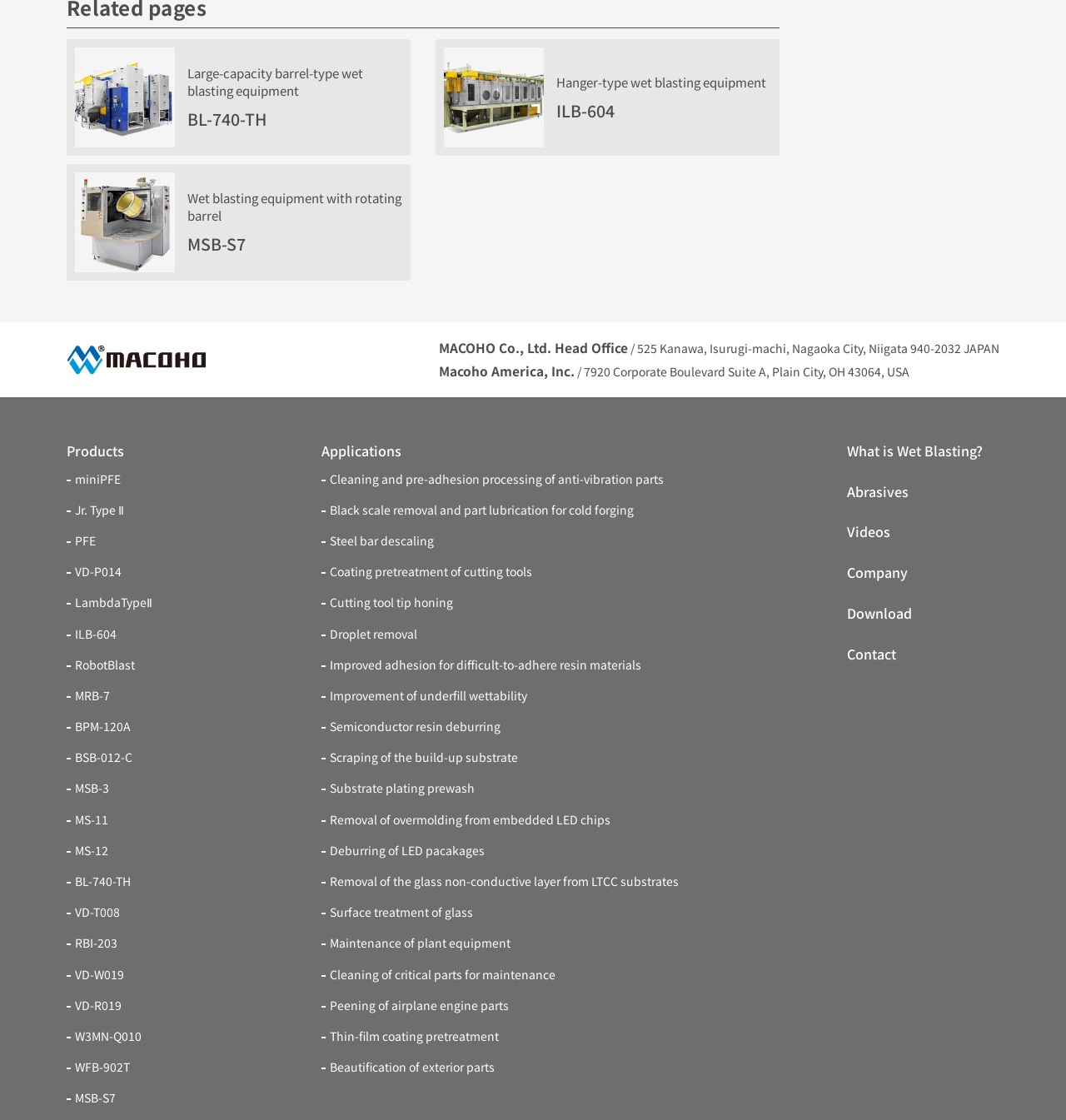Identify the bounding box coordinates of the clickable region necessary to fulfill the following instruction: "Go to the Products page". The bounding box coordinates should be four float numbers between 0 and 1, i.e., [left, top, right, bottom].

[0.062, 0.392, 0.116, 0.413]